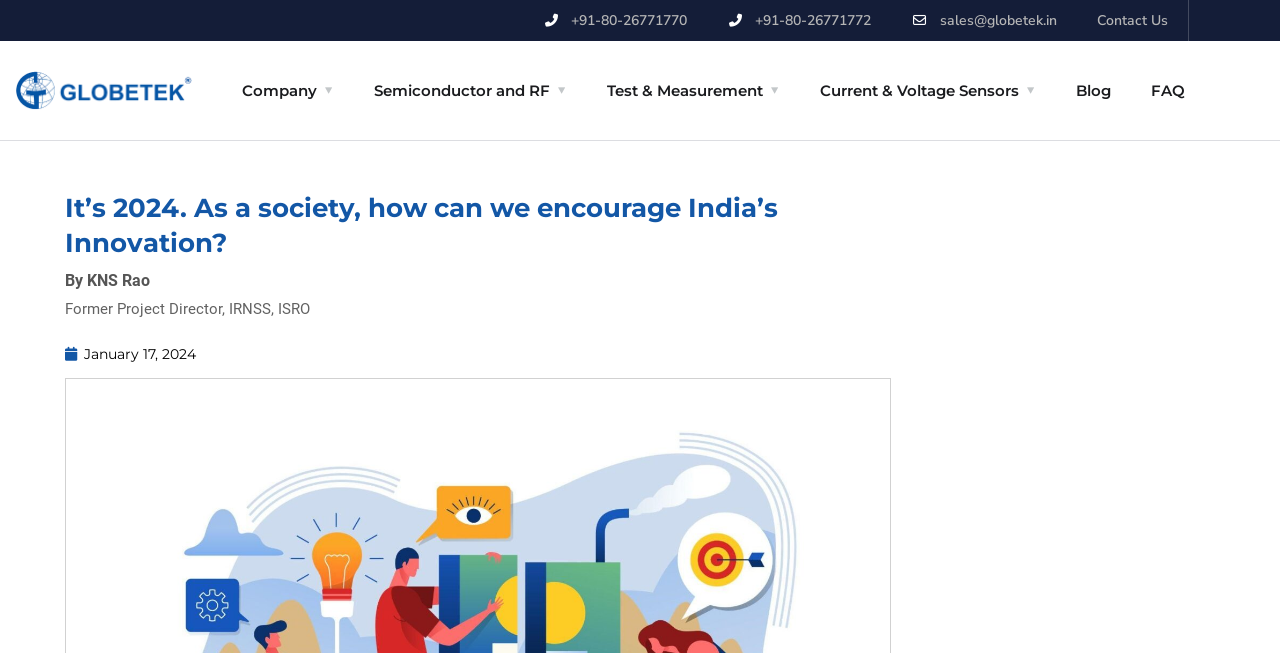Who is the author of the article?
Give a detailed explanation using the information visible in the image.

I found the author's name by looking at the subheading, which reads 'By KNS Rao'. This suggests that the author of the article is KNS Rao.